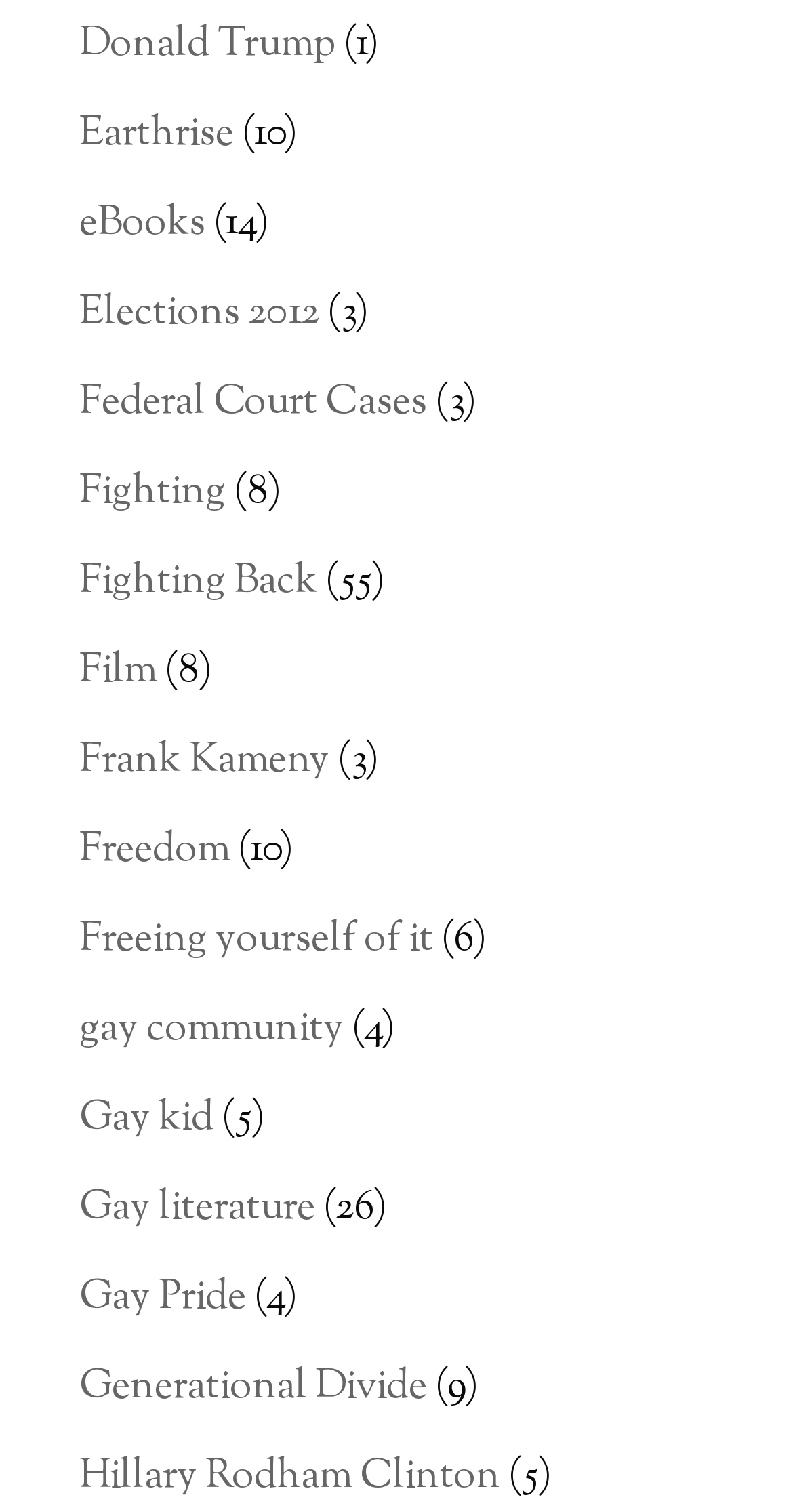What is the last link on the webpage? Using the information from the screenshot, answer with a single word or phrase.

Hillary Rodham Clinton